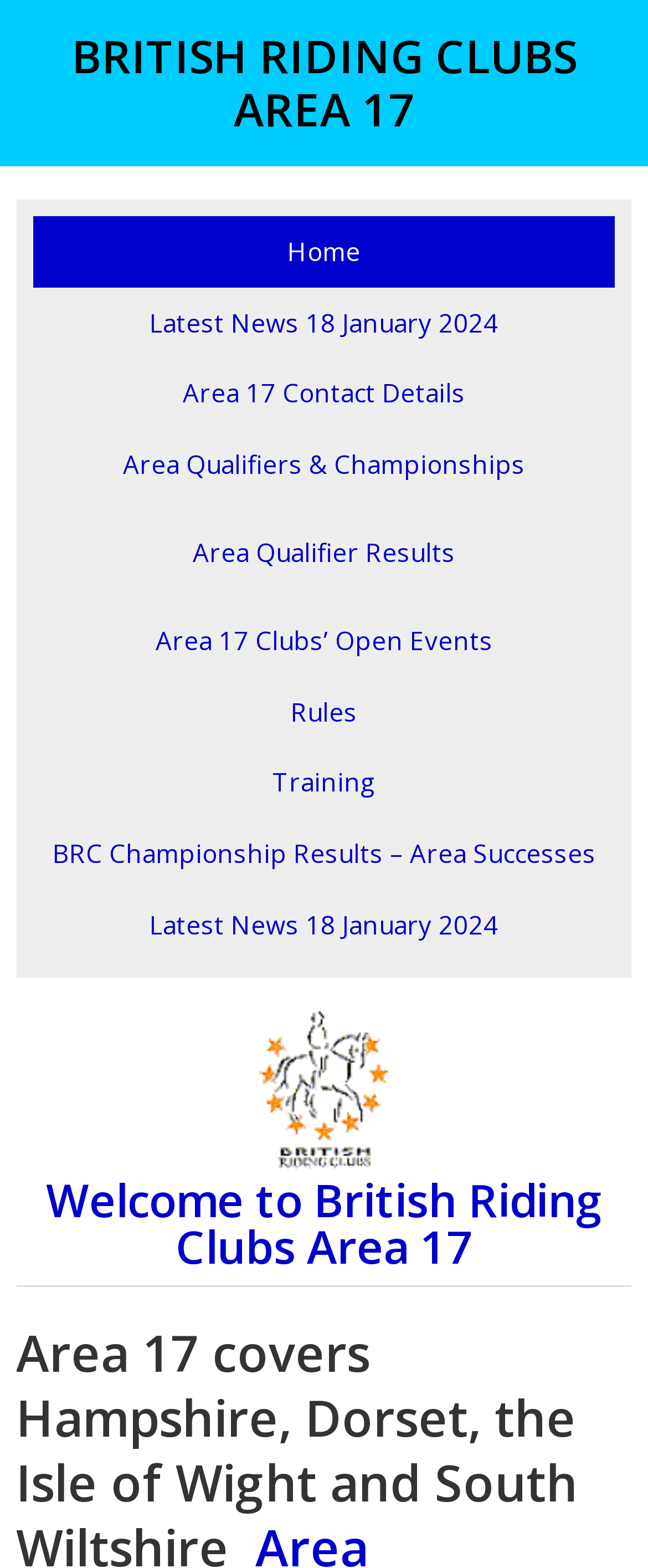Respond to the question below with a concise word or phrase:
What is the name of the riding clubs area?

Area 17